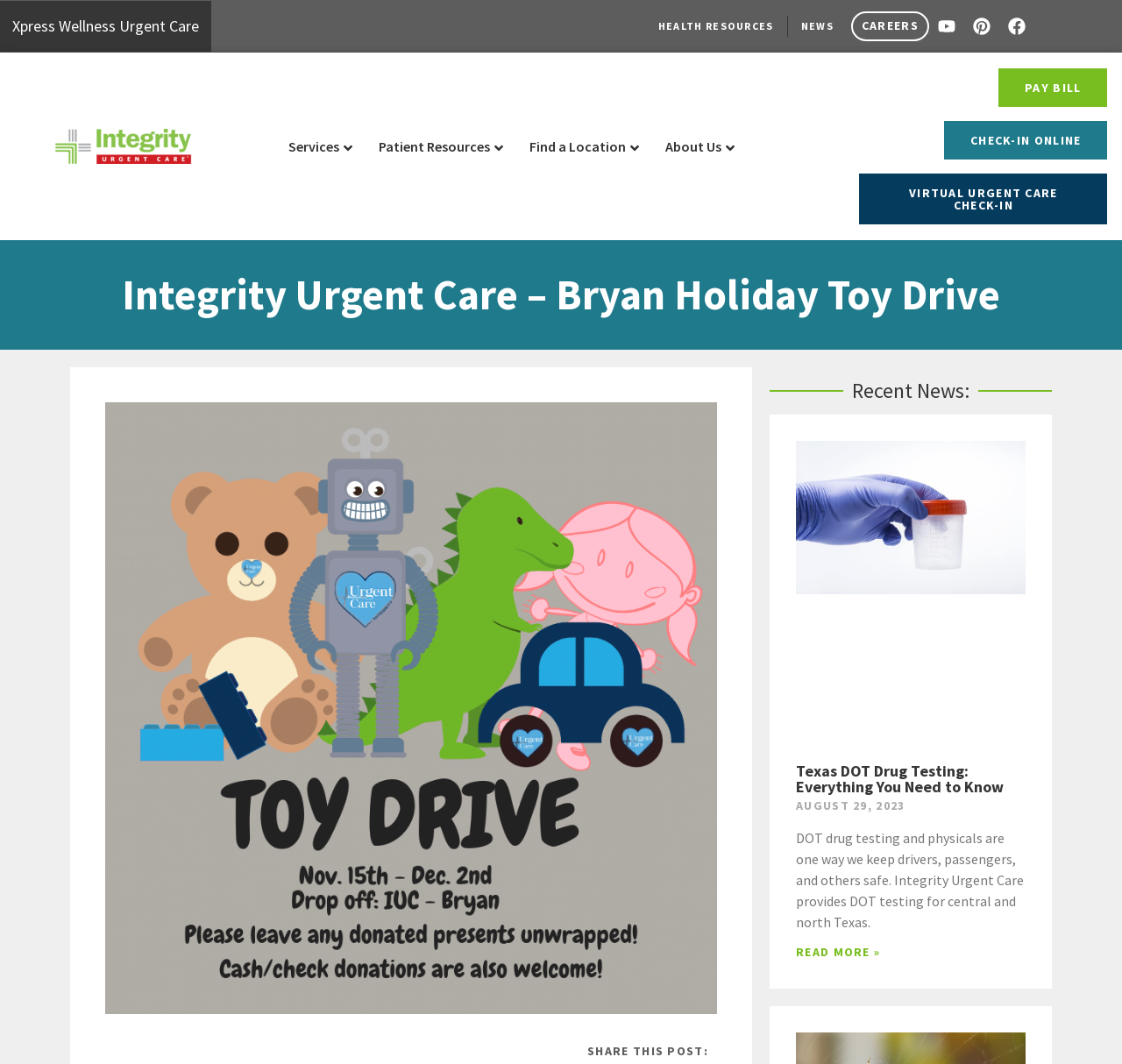Mark the bounding box of the element that matches the following description: "Read More »".

[0.709, 0.887, 0.785, 0.902]